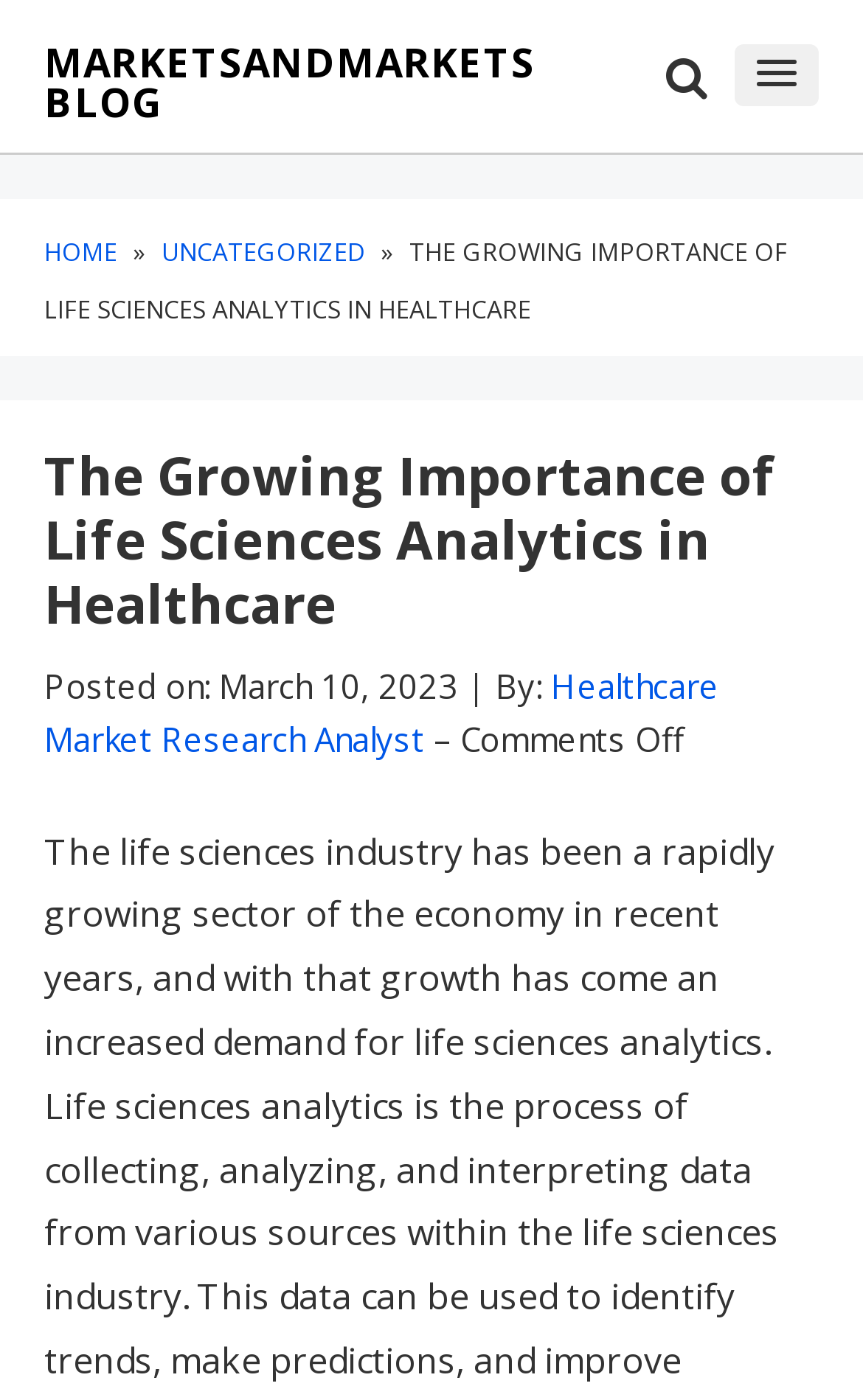Elaborate on the different components and information displayed on the webpage.

The webpage appears to be a blog post titled "The Growing Importance of Life Sciences Analytics in Healthcare" on the MarketsandMarkets Blog. At the top left of the page, there is a link to the MarketsandMarkets Blog homepage. Next to it, on the top right, is a button with a popup menu. 

Below the top section, there is a horizontal navigation menu with links to "HOME" and "UNCATEGORIZED" categories. The title of the blog post, "THE GROWING IMPORTANCE OF LIFE SCIENCES ANALYTICS IN HEALTHCARE", is displayed prominently in the middle of the page. 

Under the title, there is a section with metadata about the post, including the date "March 10, 2023", and the author, a "Healthcare Market Research Analyst". The post's content is not explicitly described in the accessibility tree, but it likely follows this metadata section.